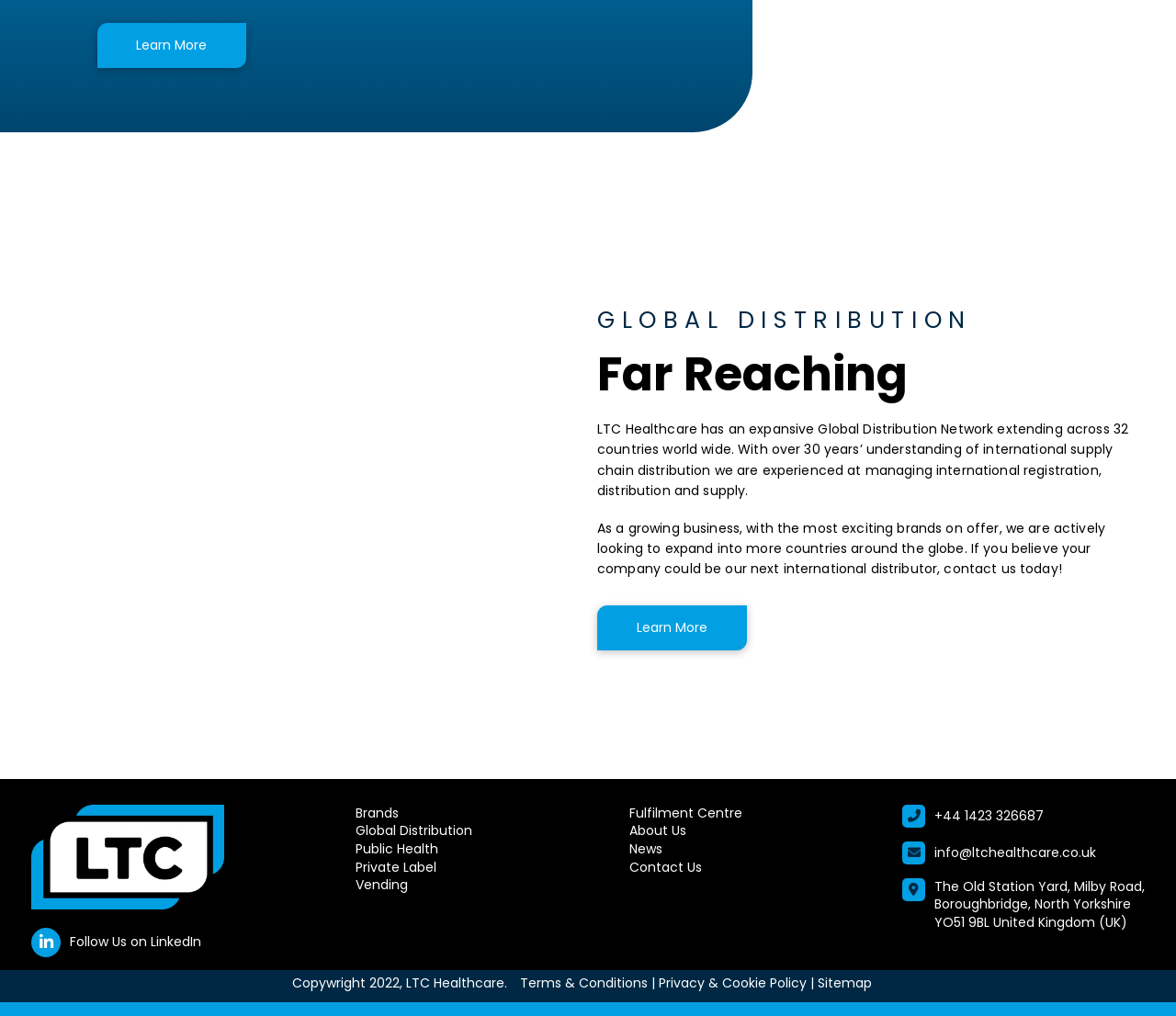Please give a concise answer to this question using a single word or phrase: 
What is the company's experience in international supply chain distribution?

Over 30 years